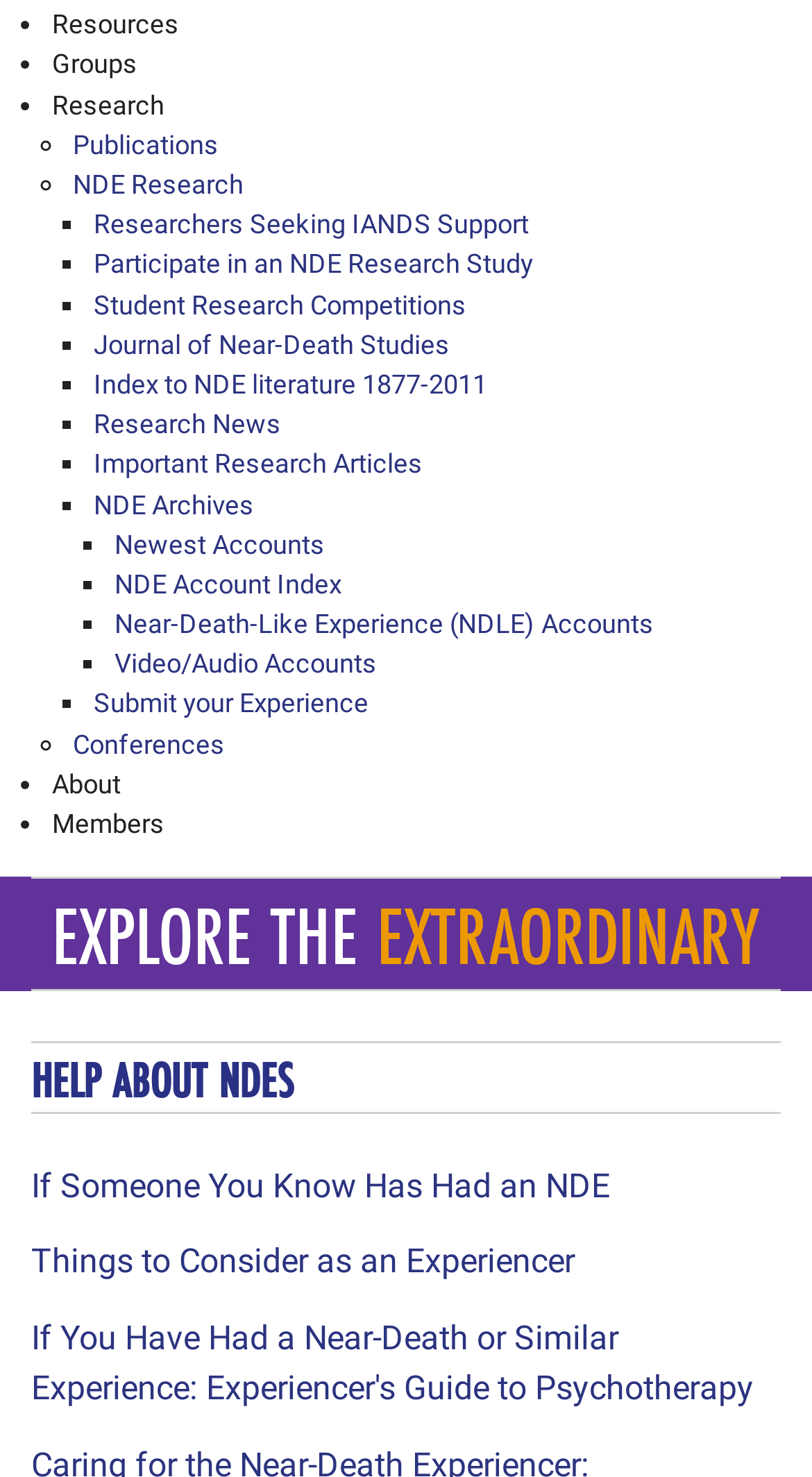Give a one-word or one-phrase response to the question: 
What is the last link under the 'Research' category?

Research News